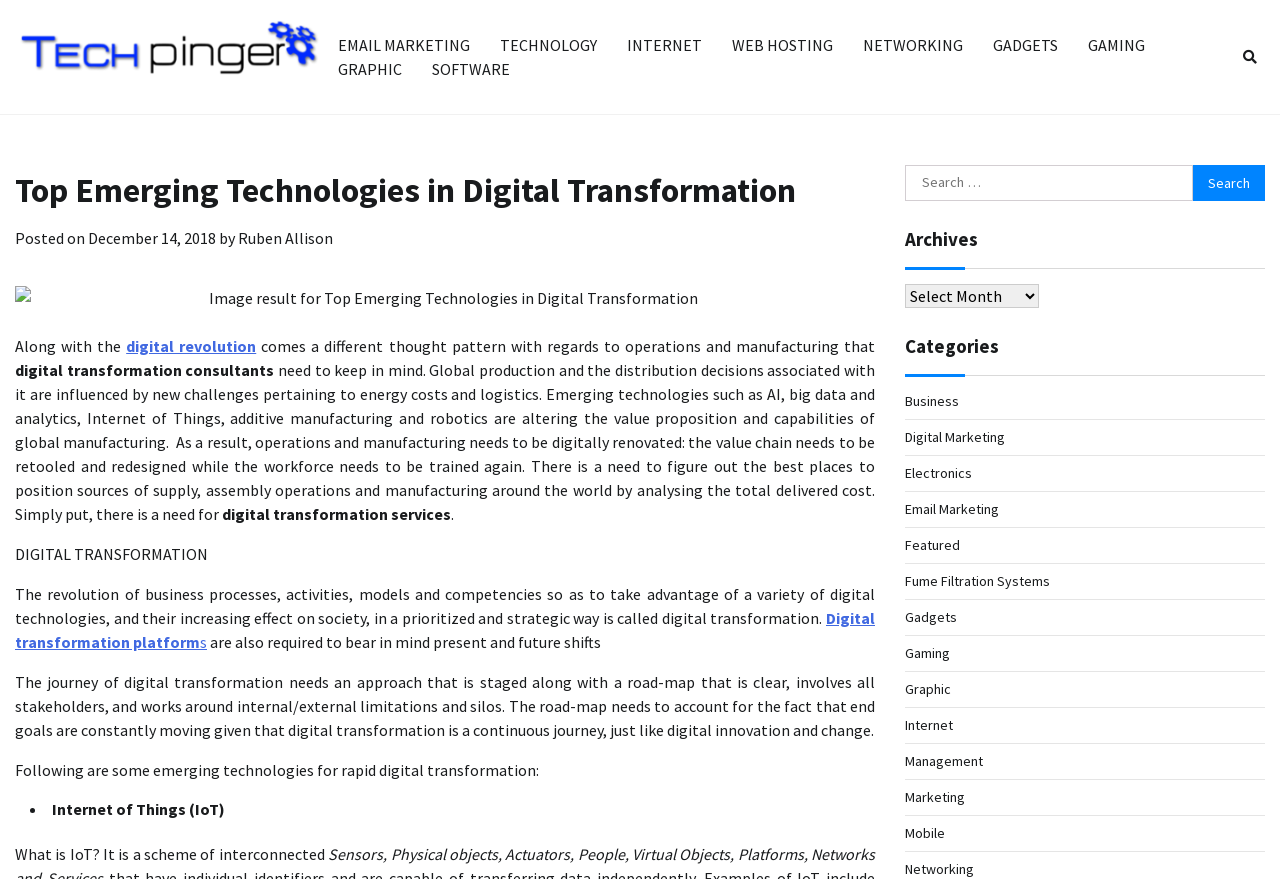What is the date of the article?
Give a detailed explanation using the information visible in the image.

The date of the article is 'December 14, 2018' which is mentioned below the heading of the article as a link.